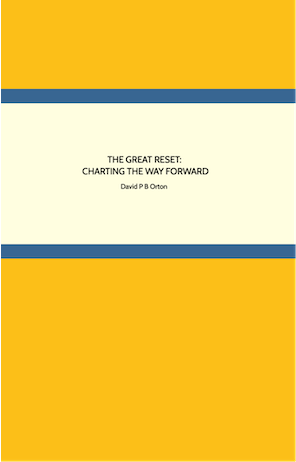What is the font style of the title?
Refer to the image and respond with a one-word or short-phrase answer.

Stylish